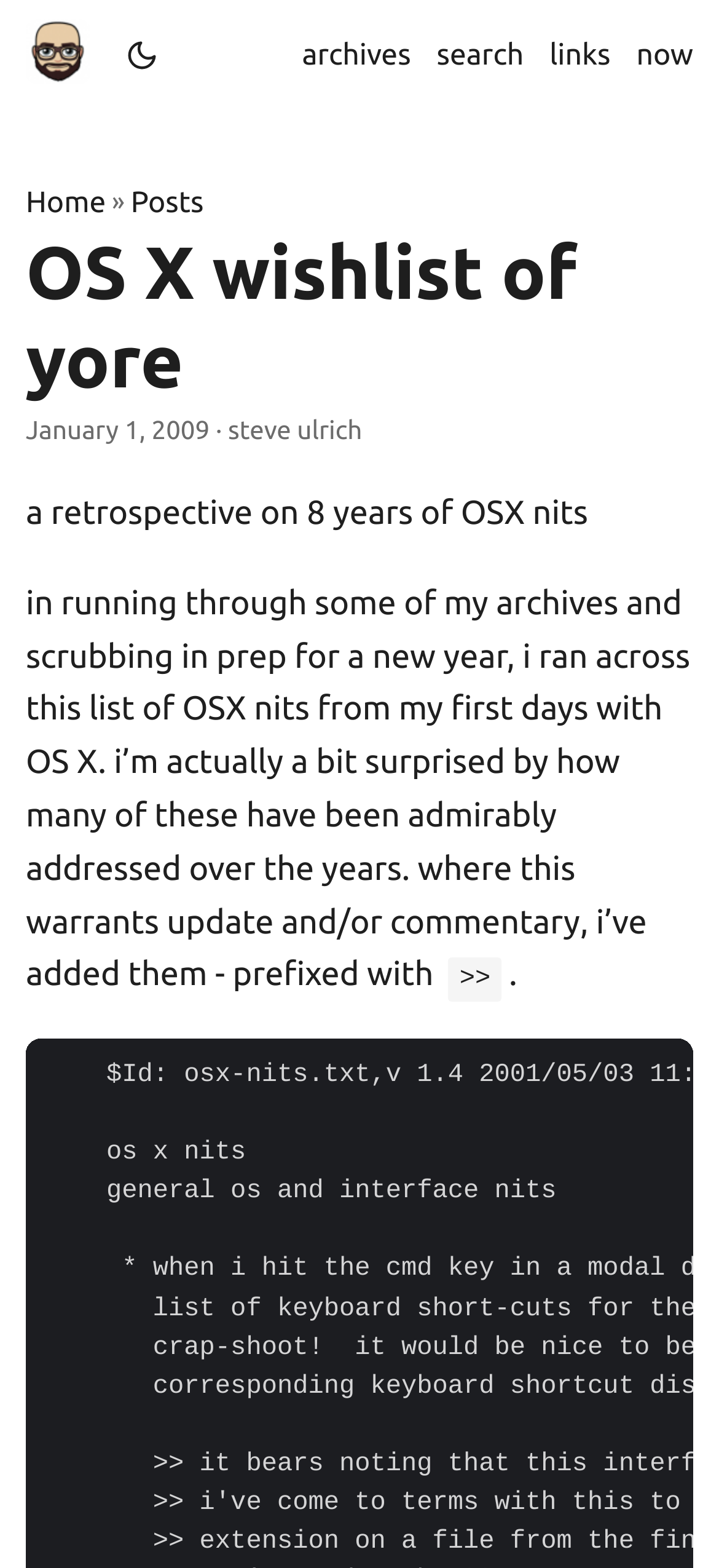Show the bounding box coordinates for the element that needs to be clicked to execute the following instruction: "click the logo". Provide the coordinates in the form of four float numbers between 0 and 1, i.e., [left, top, right, bottom].

[0.036, 0.0, 0.146, 0.071]